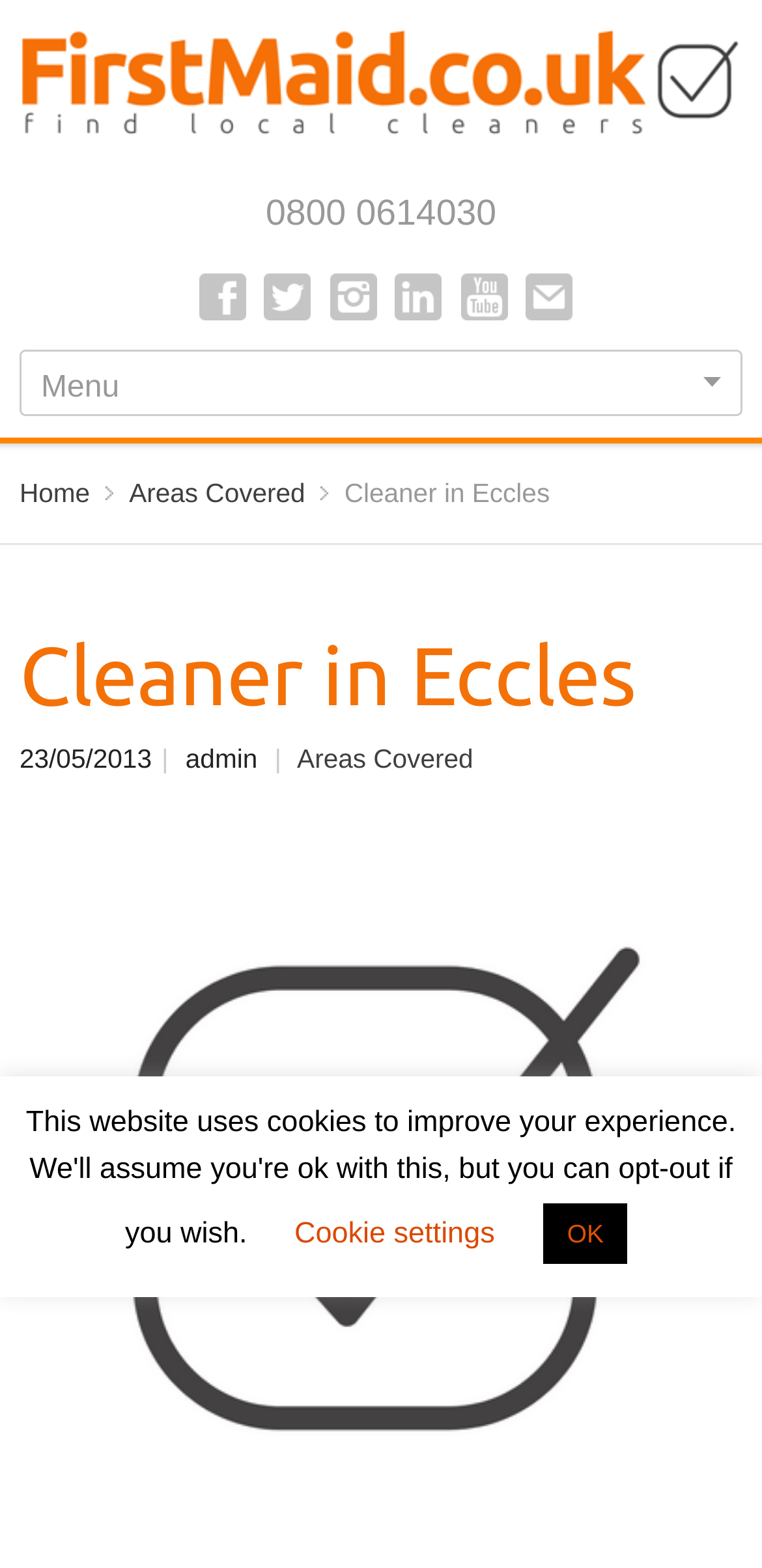Elaborate on the different components and information displayed on the webpage.

The webpage is about domestic cleaning services in Eccles, specifically promoting FirstMaid as the best local cleaner. At the top left, there is a logo and a link to the website's homepage, "FirstMaid | Best Local Cleaners". Below this, a phone number "0800 0614030" is displayed prominently. 

To the right of the phone number, there are social media links to Facebook, Twitter, Instagram, LinkedIn, YouTube, and an email link. These links are aligned horizontally and are positioned near the top of the page.

A menu button is located at the top right, with a dropdown combobox below it. The menu contains links to "Home" and "Areas Covered". 

The main content of the page is headed by a title "Cleaner in Eccles", which is a prominent heading. Below this, there is a date "23/05/2013" followed by a separator "|" and the author "admin". There is also a link to "Areas Covered" on the same line.

The page features a large image that takes up most of the screen, with a caption "best local cleaners". At the bottom of the page, there are two buttons: "Cookie settings" and "OK", which are likely related to cookie consent.